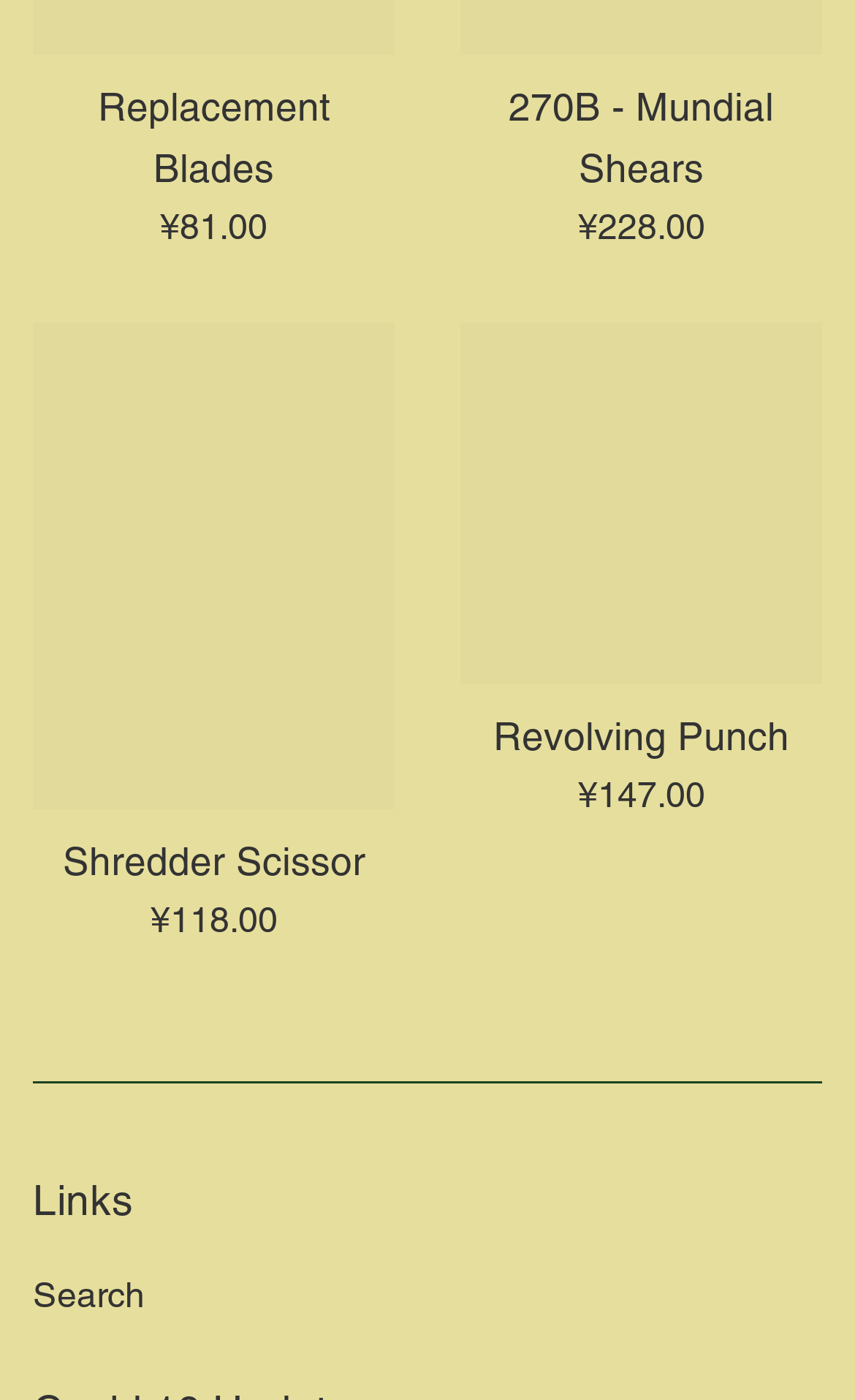Based on the element description: "Search", identify the bounding box coordinates for this UI element. The coordinates must be four float numbers between 0 and 1, listed as [left, top, right, bottom].

[0.038, 0.911, 0.169, 0.941]